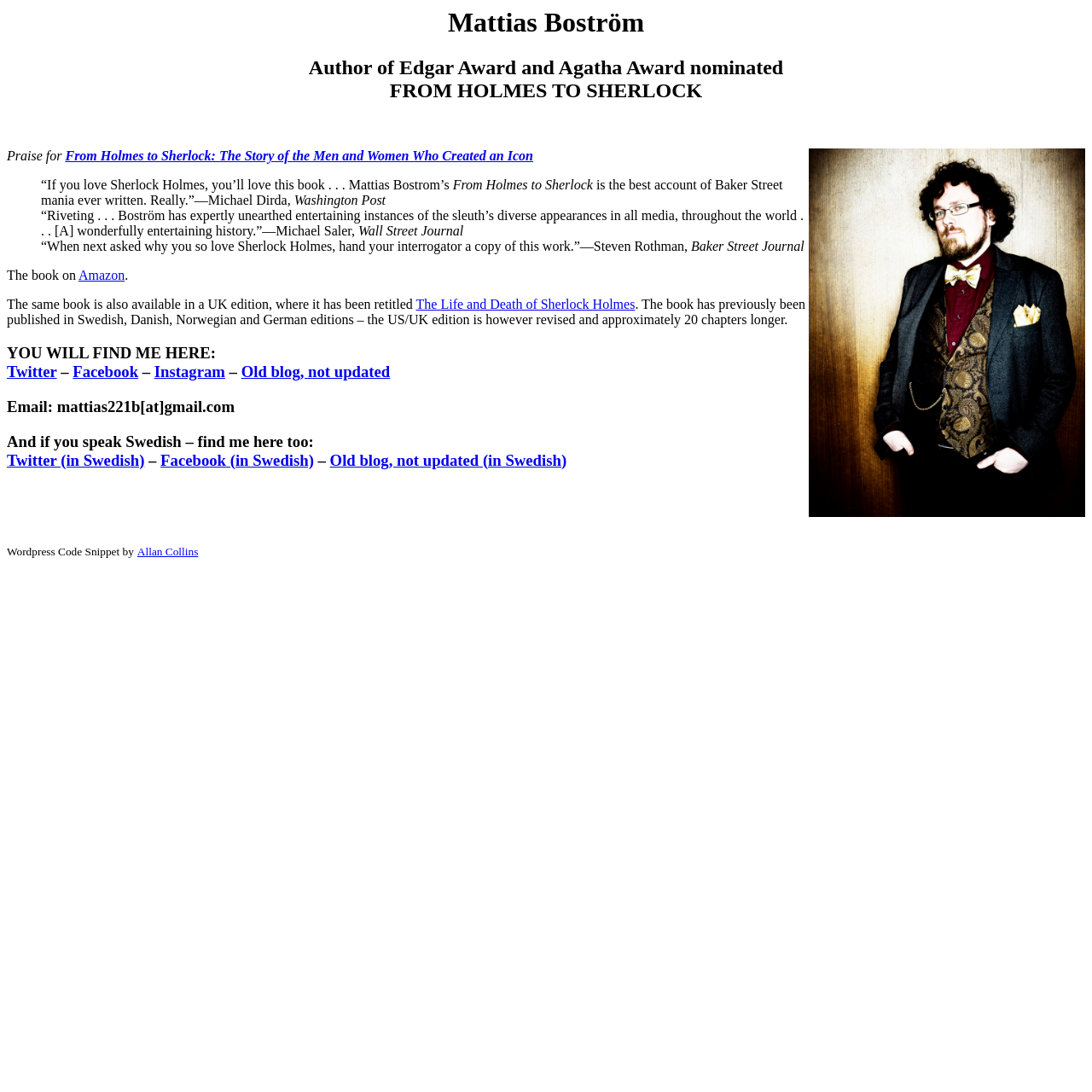Please determine the bounding box coordinates for the UI element described as: "Old blog, not updated".

[0.221, 0.332, 0.357, 0.348]